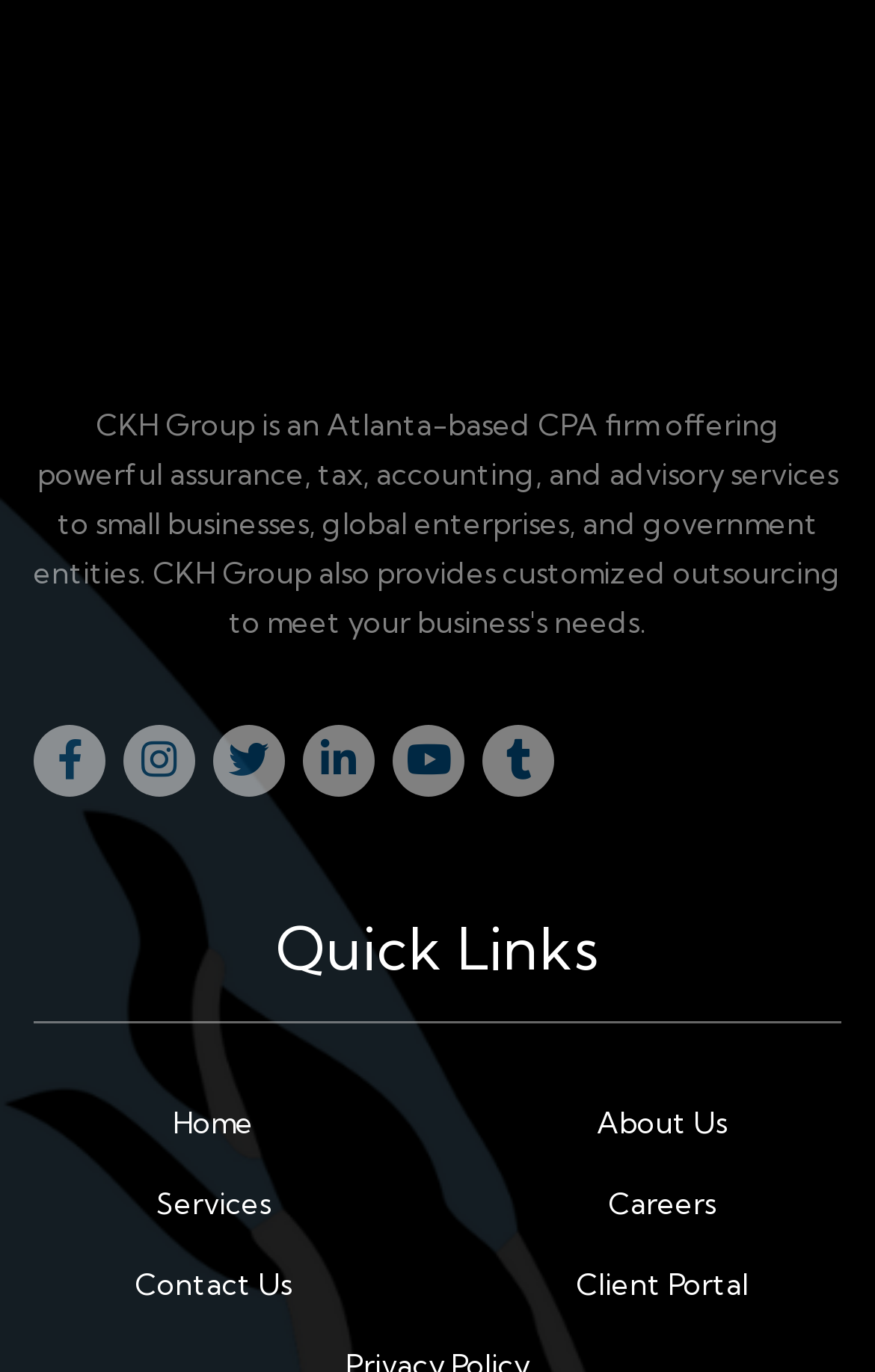Analyze the image and answer the question with as much detail as possible: 
How many links are there in the Quick Links section?

The Quick Links section contains five links, which are 'Home', 'About Us', 'Services', 'Careers', and 'Client Portal'. These links are arranged vertically and can be found in the lower part of the webpage.